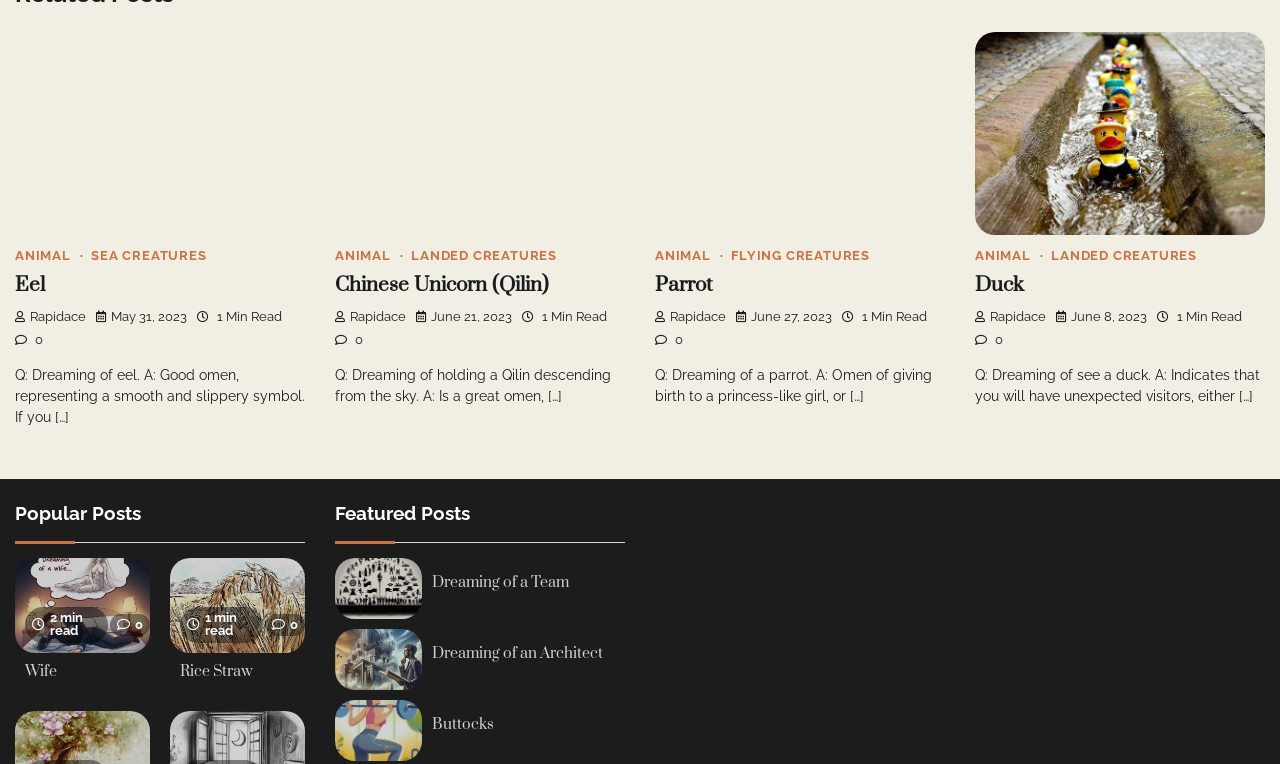Respond concisely with one word or phrase to the following query:
How many popular posts are listed?

2